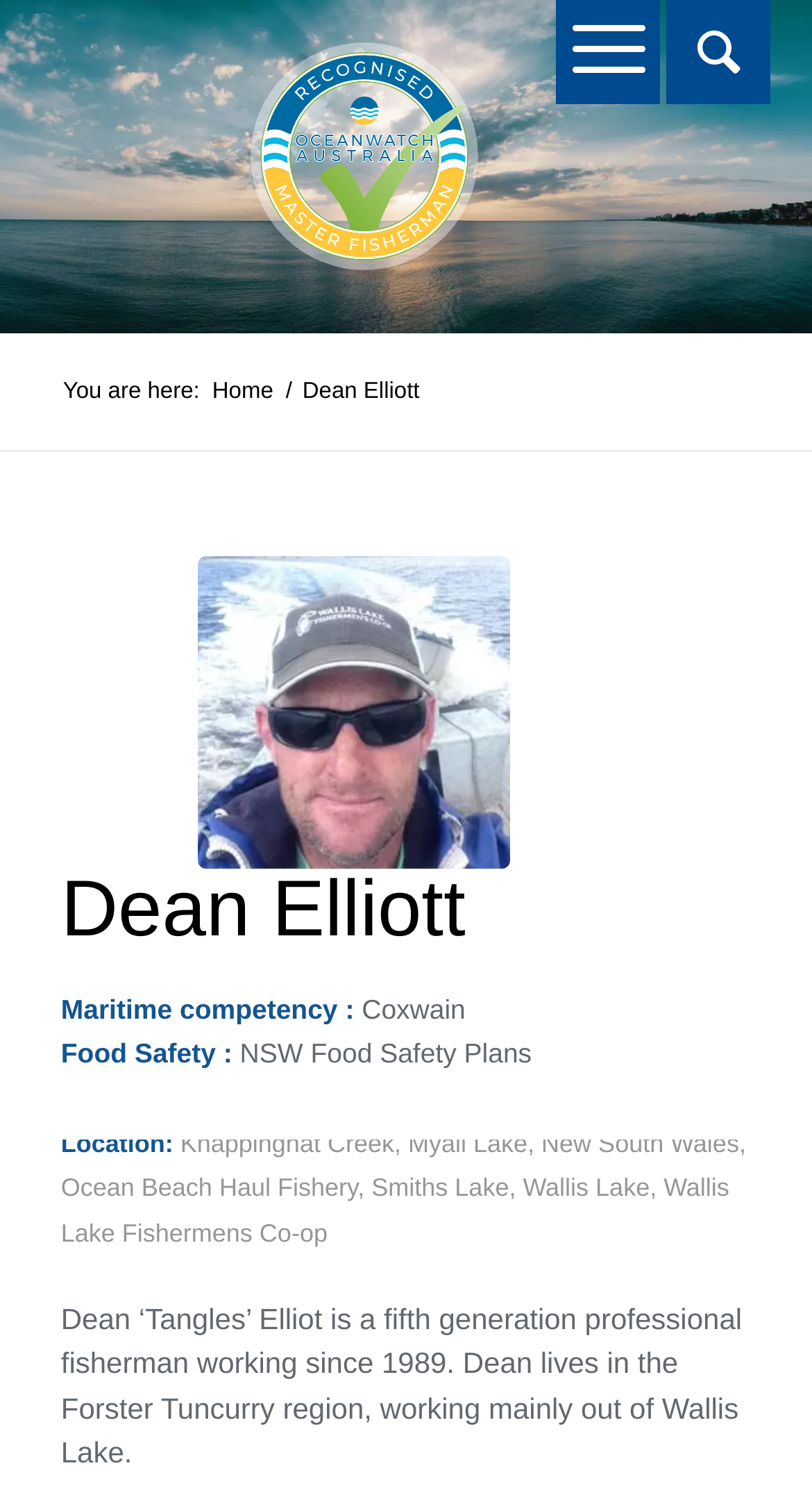Using the information in the image, could you please answer the following question in detail:
What is the name of the fishery Dean Elliott is associated with?

The webpage mentions that Dean Elliott is associated with the Ocean Beach Haul Fishery, as listed in the text 'Location: ... Ocean Beach Haul Fishery ...'.